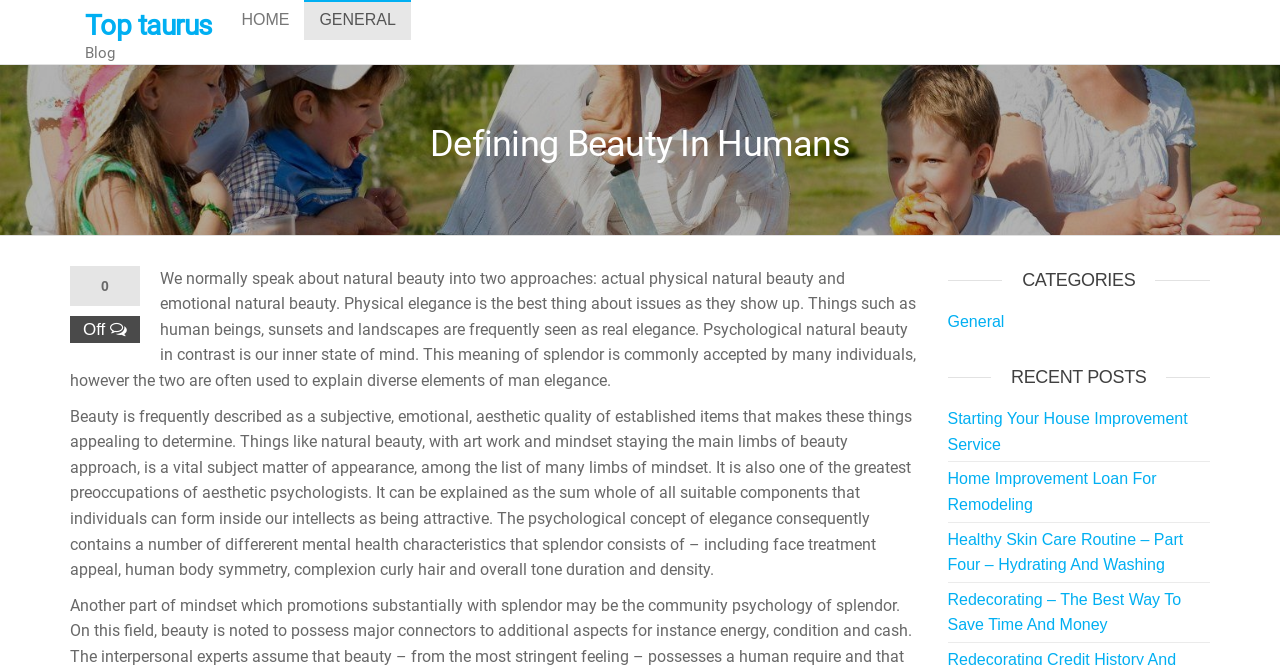Please determine the main heading text of this webpage.

Defining Beauty In Humans